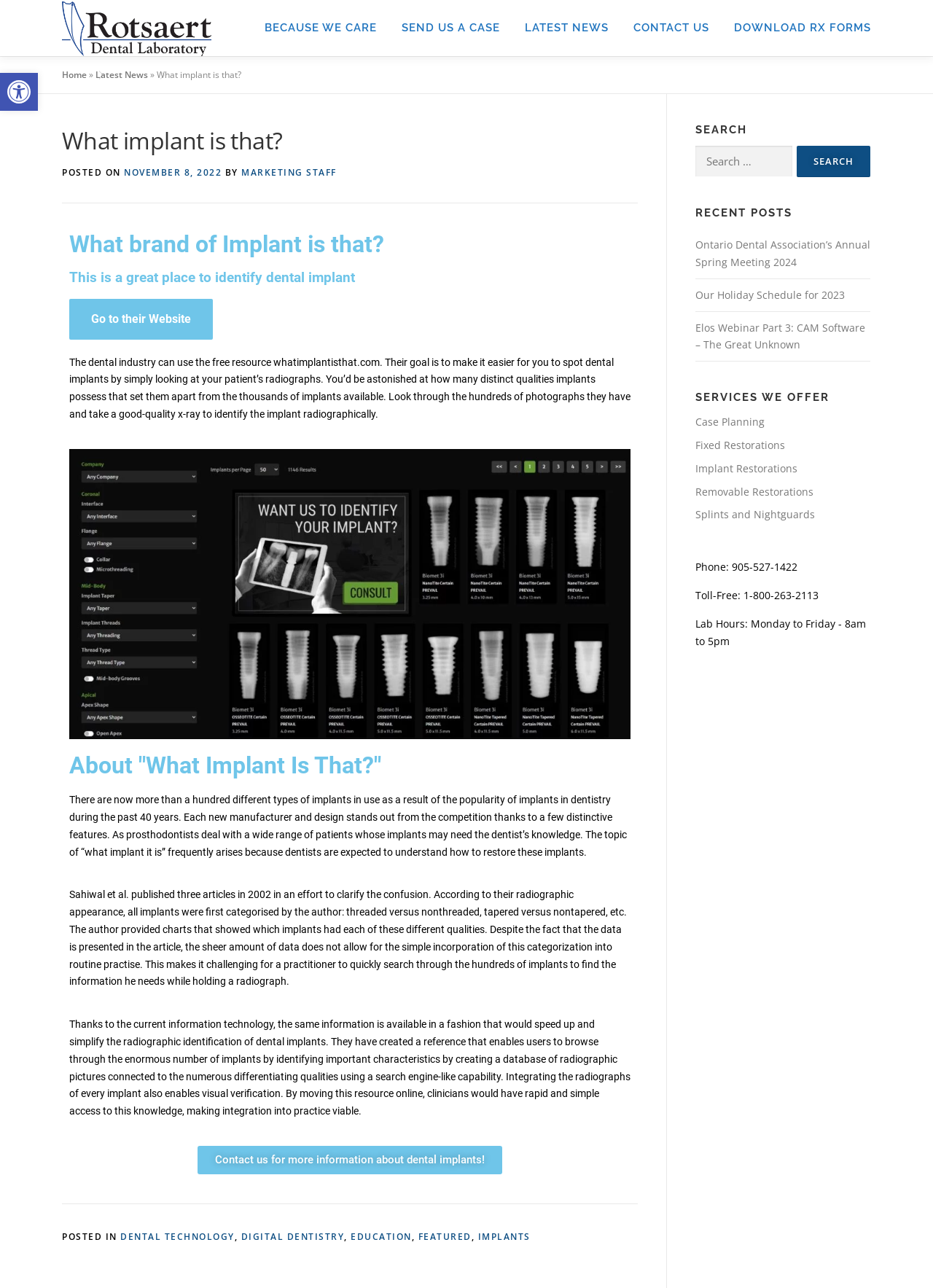Please provide a comprehensive response to the question below by analyzing the image: 
What is the phone number to contact?

I found the answer by looking at the static text element with the phone number '905-527-1422' located at the bottom of the webpage, which is the contact information.